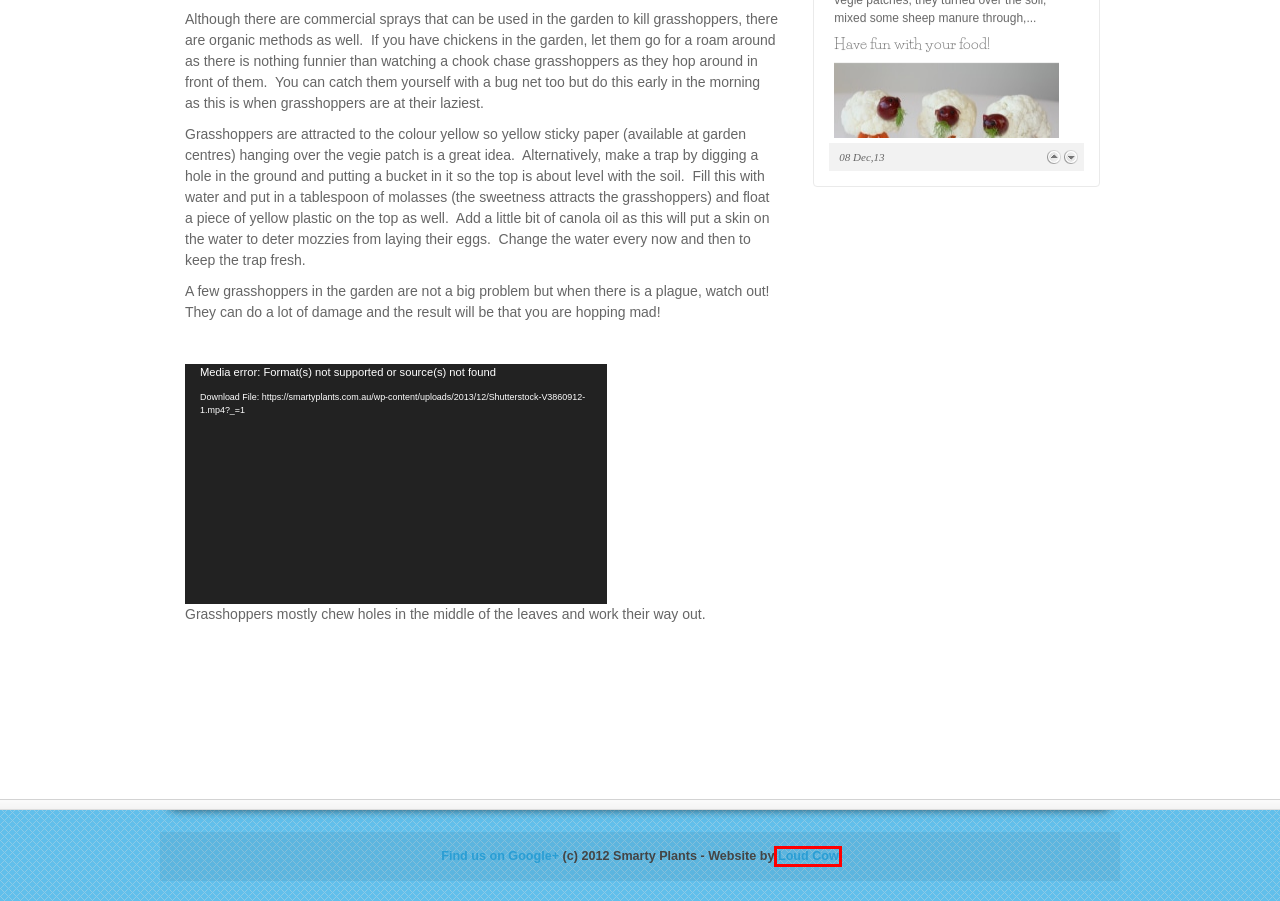Review the webpage screenshot and focus on the UI element within the red bounding box. Select the best-matching webpage description for the new webpage that follows after clicking the highlighted element. Here are the candidates:
A. BLOG | Smarty Plants - Plants for Kids
B. Loud Cow - WordPress Websites and SEO Copywriting
C. Crazy Capsicums | Smarty Plants - Plants for Kids
D. CONTACT | Smarty Plants - Plants for Kids
E. Take broccoli off the table! | Smarty Plants - Plants for Kids
F. The Garden Shed Archives - Smarty Plants - Plants for Kids
G. Have fun with your food! | Smarty Plants - Plants for Kids
H. Little Halloween Pumpkin Heads | Smarty Plants - Plants for Kids

B